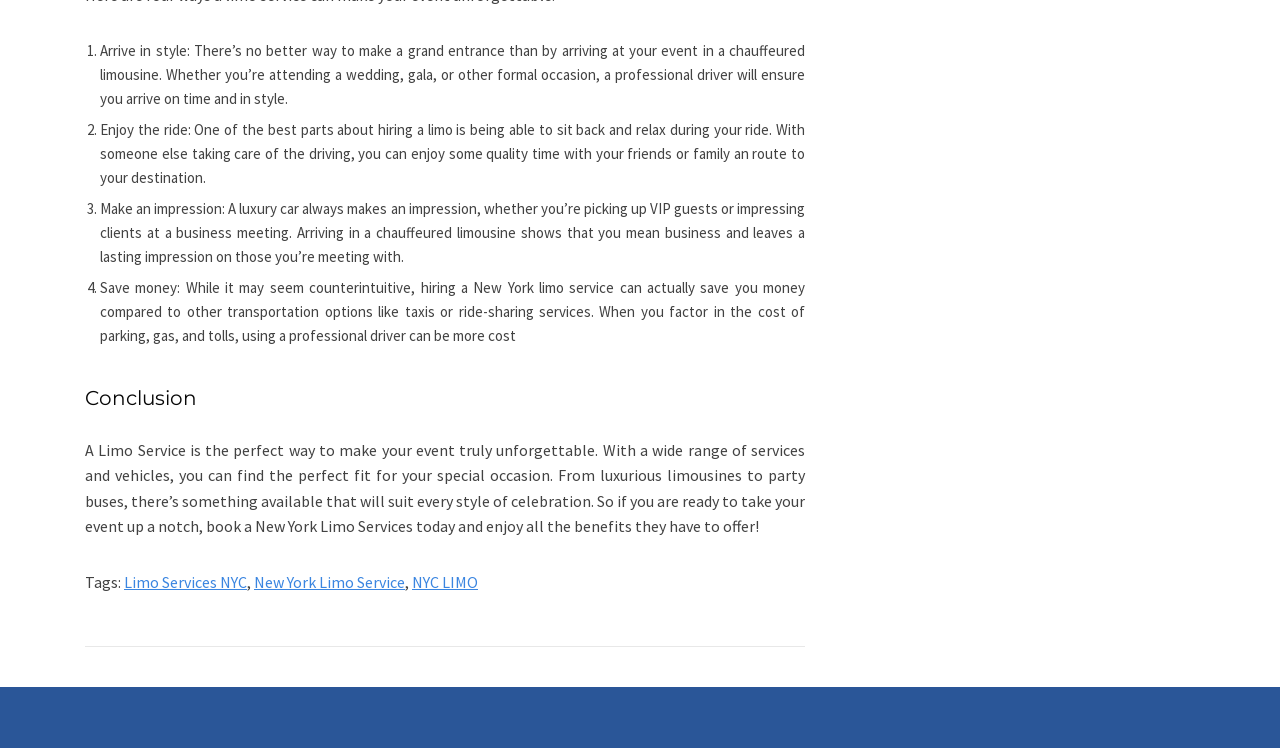What is the benefit of hiring a limo service?
Examine the screenshot and reply with a single word or phrase.

Save money